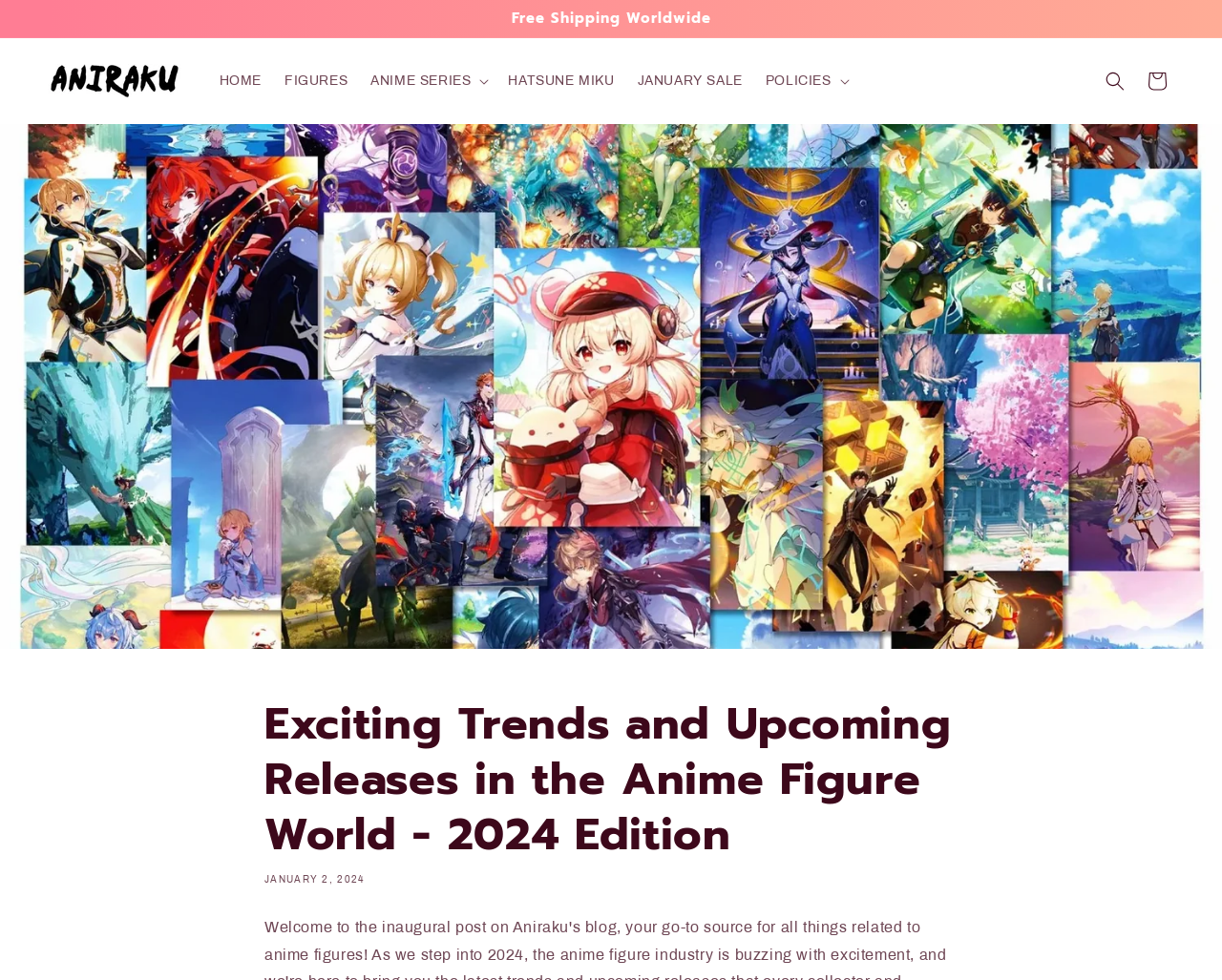Please provide a one-word or short phrase answer to the question:
What is the theme of the figures?

Anime